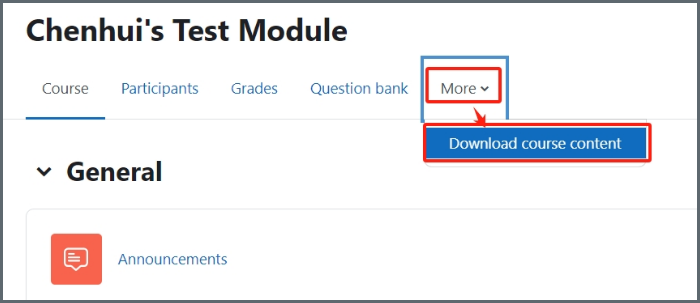Please reply to the following question using a single word or phrase: 
What is the purpose of the 'More' dropdown?

Reveals additional options